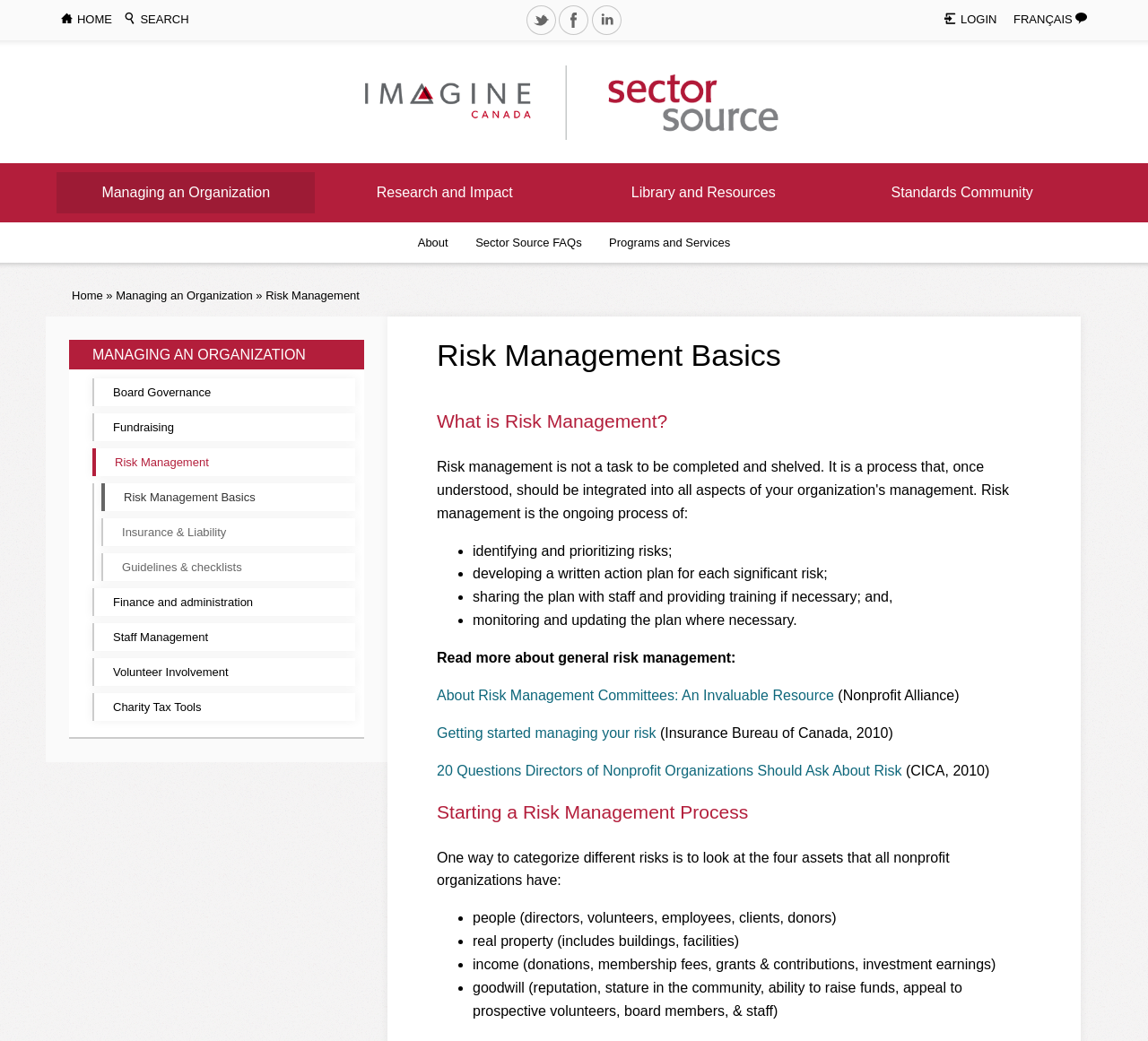Locate the bounding box coordinates of the area you need to click to fulfill this instruction: 'Go to the 'About' page'. The coordinates must be in the form of four float numbers ranging from 0 to 1: [left, top, right, bottom].

[0.364, 0.227, 0.39, 0.241]